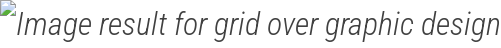Who is quoted in the image?
Provide a comprehensive and detailed answer to the question.

The quote 'Begin with the end in mind' is attributed to Lana Rigsby, emphasizing the importance of intentional planning in the design process.